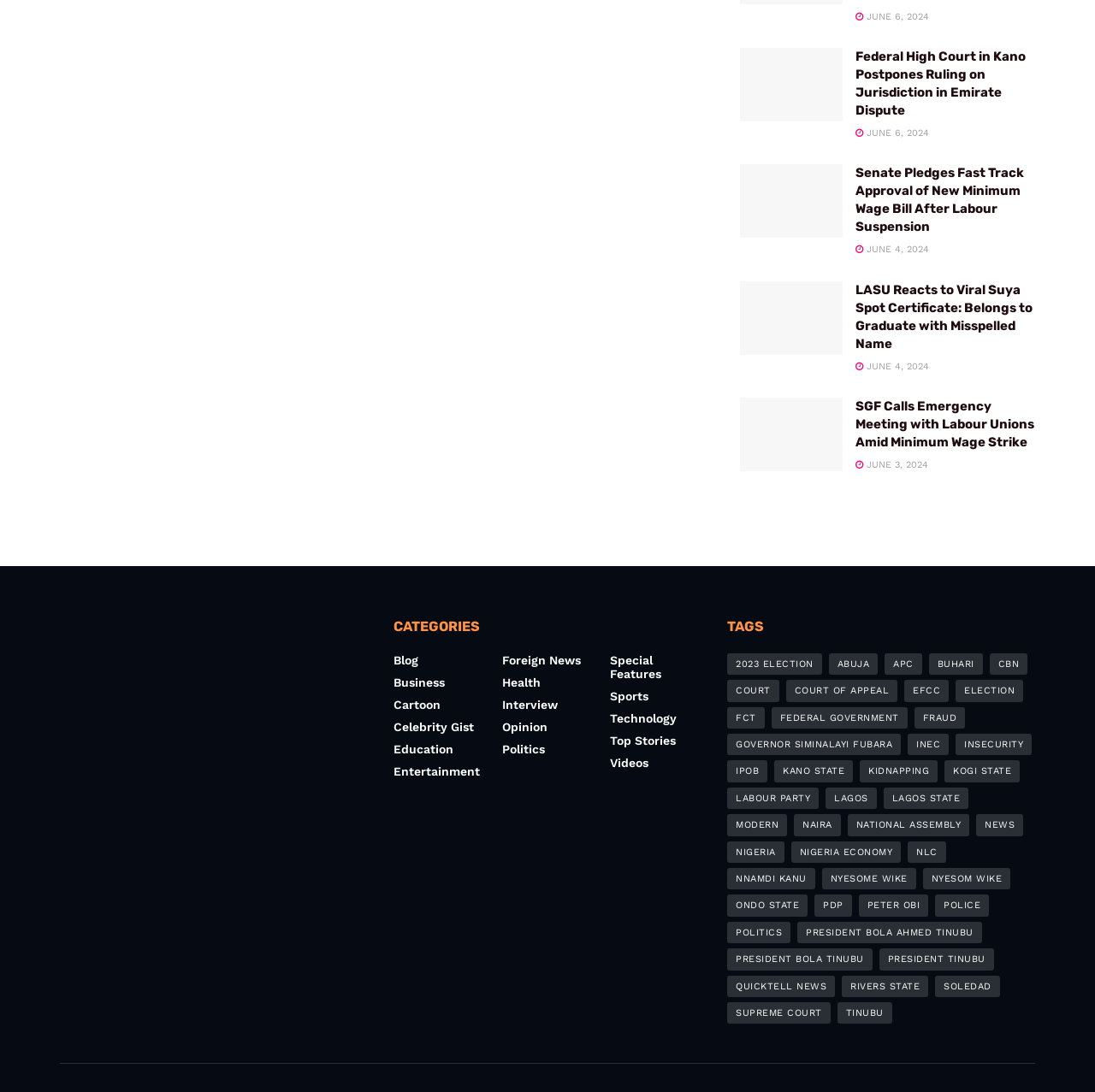Determine the bounding box coordinates of the element's region needed to click to follow the instruction: "Check the news about 'LASU Reacts to Viral Suya Spot Certificate: Belongs to Graduate with Misspelled Name'". Provide these coordinates as four float numbers between 0 and 1, formatted as [left, top, right, bottom].

[0.676, 0.257, 0.77, 0.325]